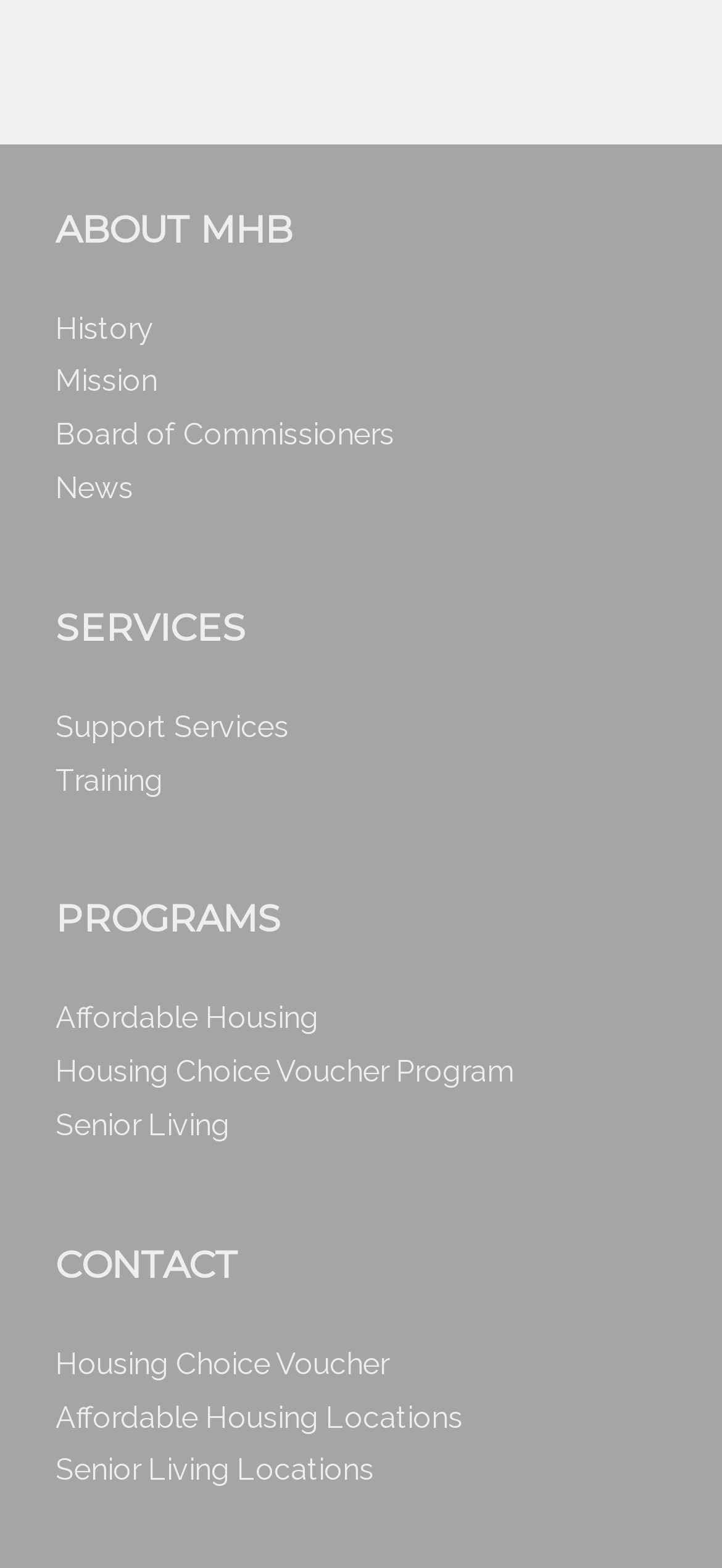Please predict the bounding box coordinates (top-left x, top-left y, bottom-right x, bottom-right y) for the UI element in the screenshot that fits the description: Housing Choice Voucher Program

[0.077, 0.672, 0.713, 0.695]